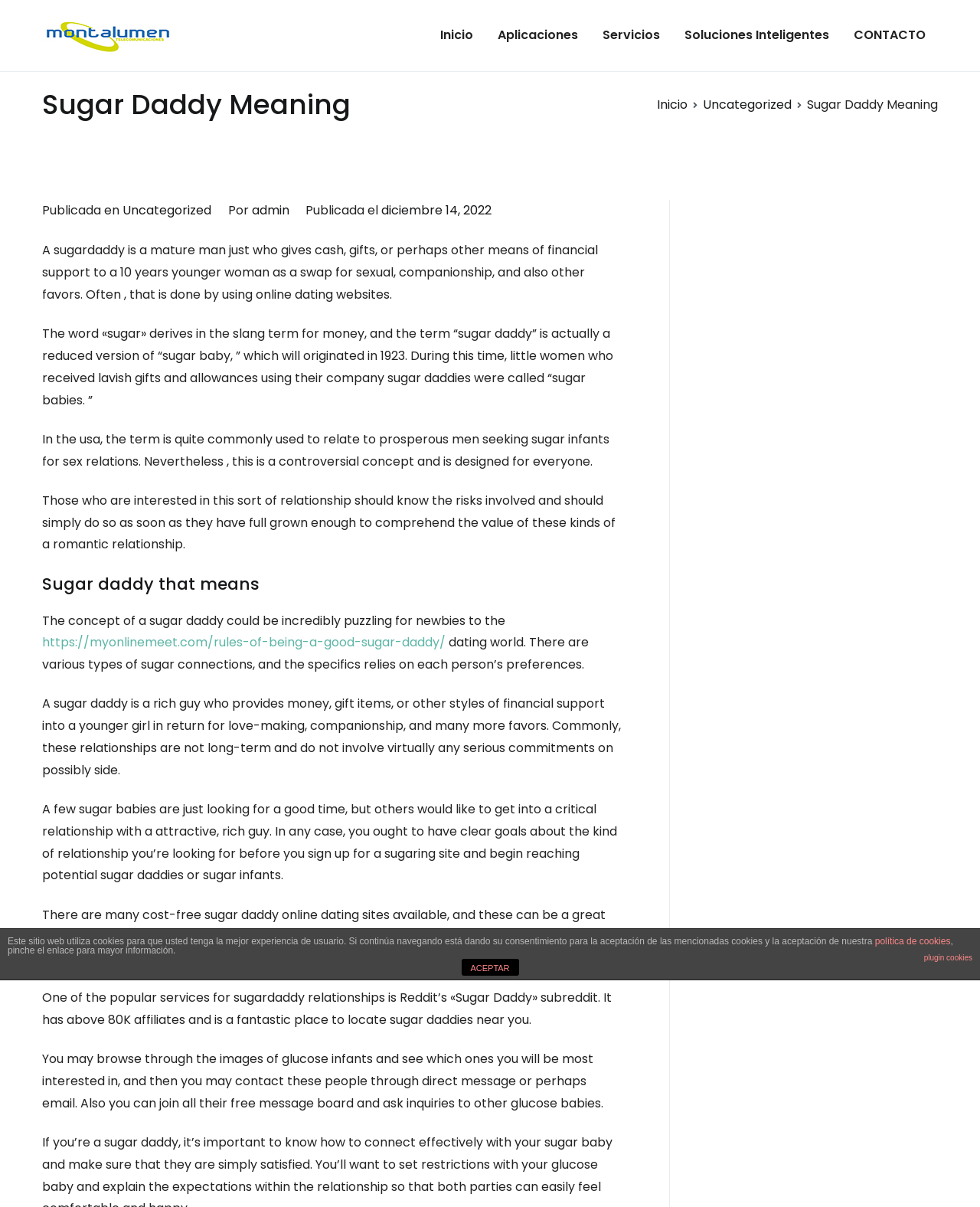Locate the bounding box coordinates for the element described below: "política de cookies". The coordinates must be four float values between 0 and 1, formatted as [left, top, right, bottom].

[0.893, 0.775, 0.97, 0.784]